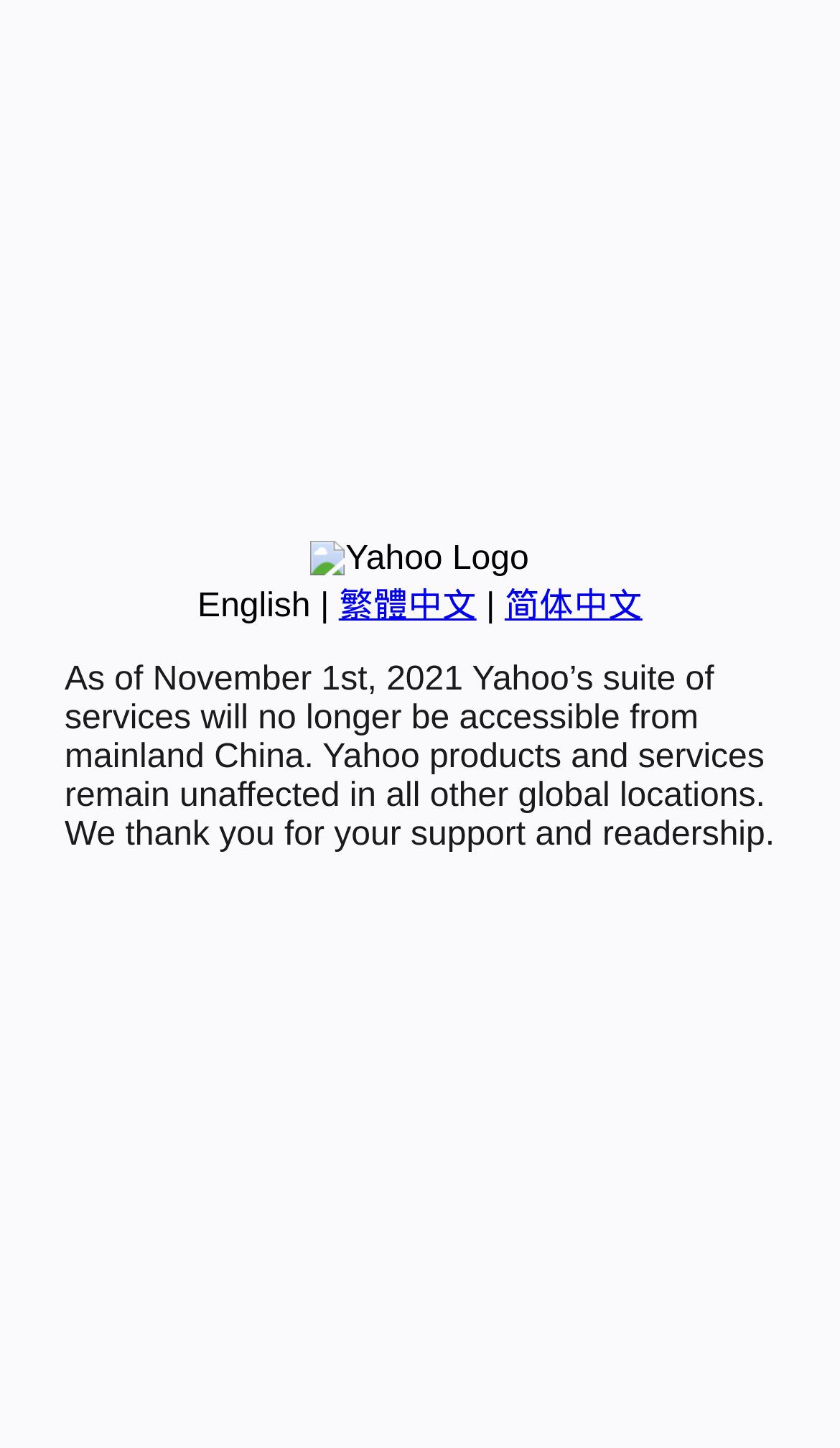Locate the bounding box of the UI element described in the following text: "English".

[0.235, 0.406, 0.37, 0.432]